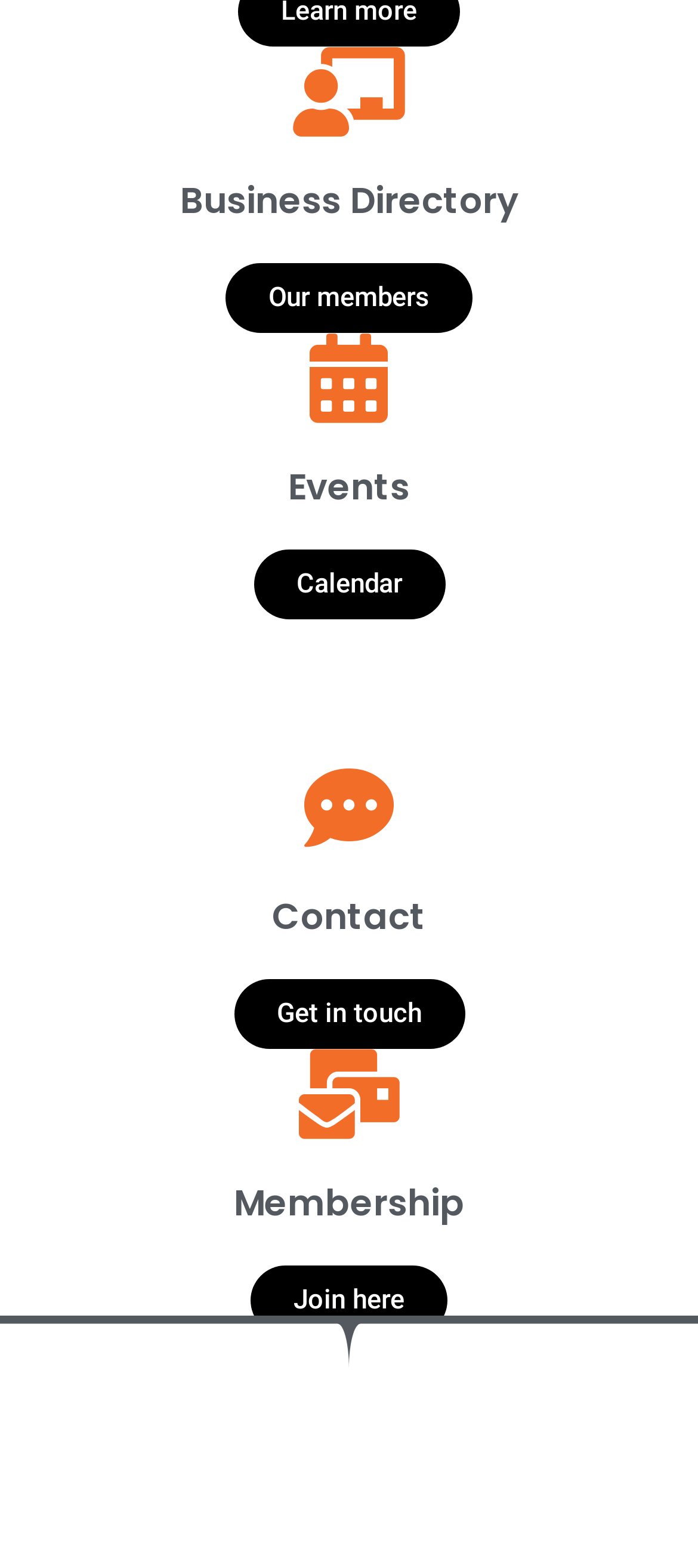What is the purpose of the 'Join here' link?
Use the information from the screenshot to give a comprehensive response to the question.

The 'Join here' link is located under the 'Membership' heading, suggesting that its purpose is to allow users to join the membership program.